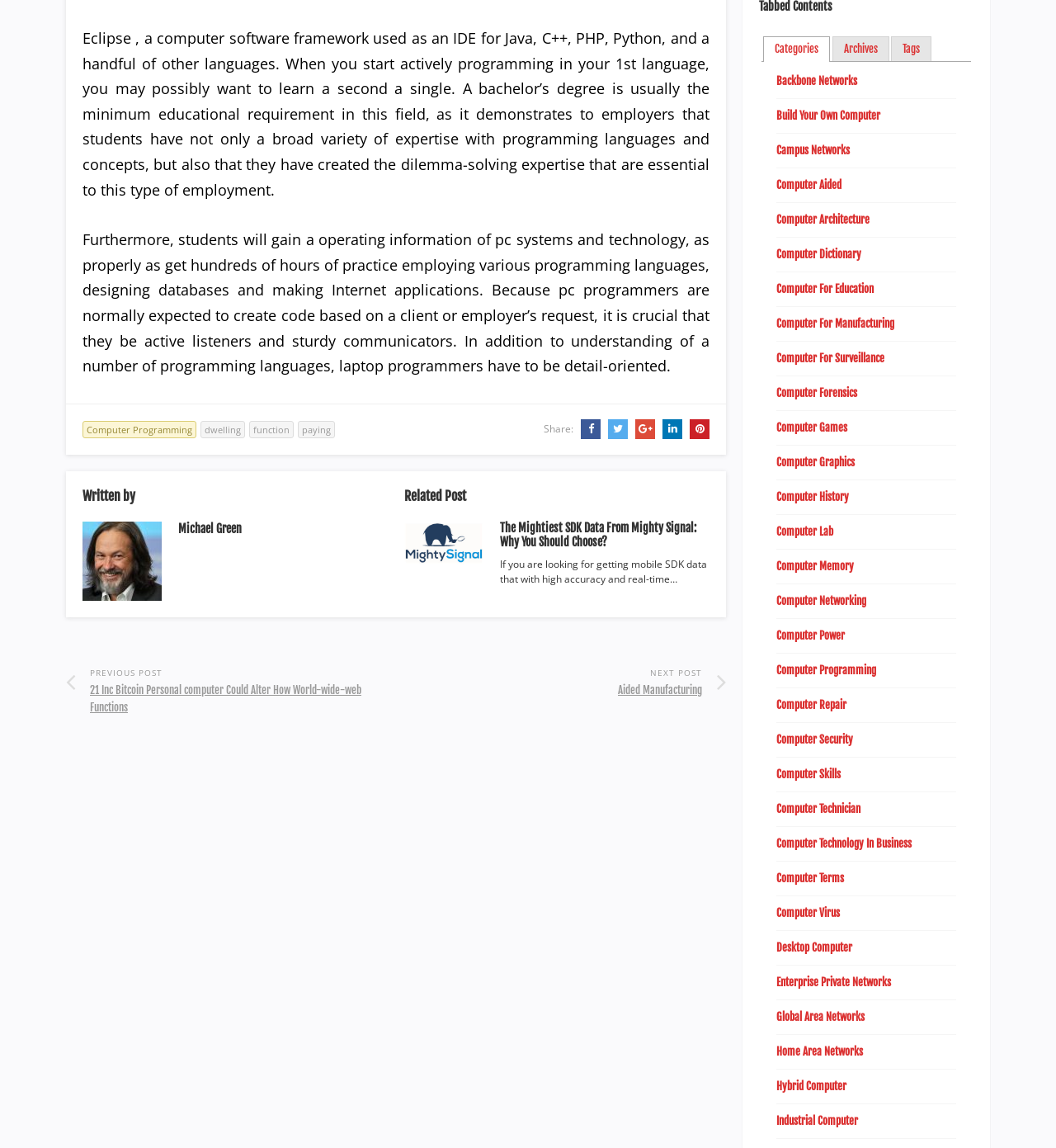Predict the bounding box of the UI element that fits this description: "Download Word.docx Here".

None